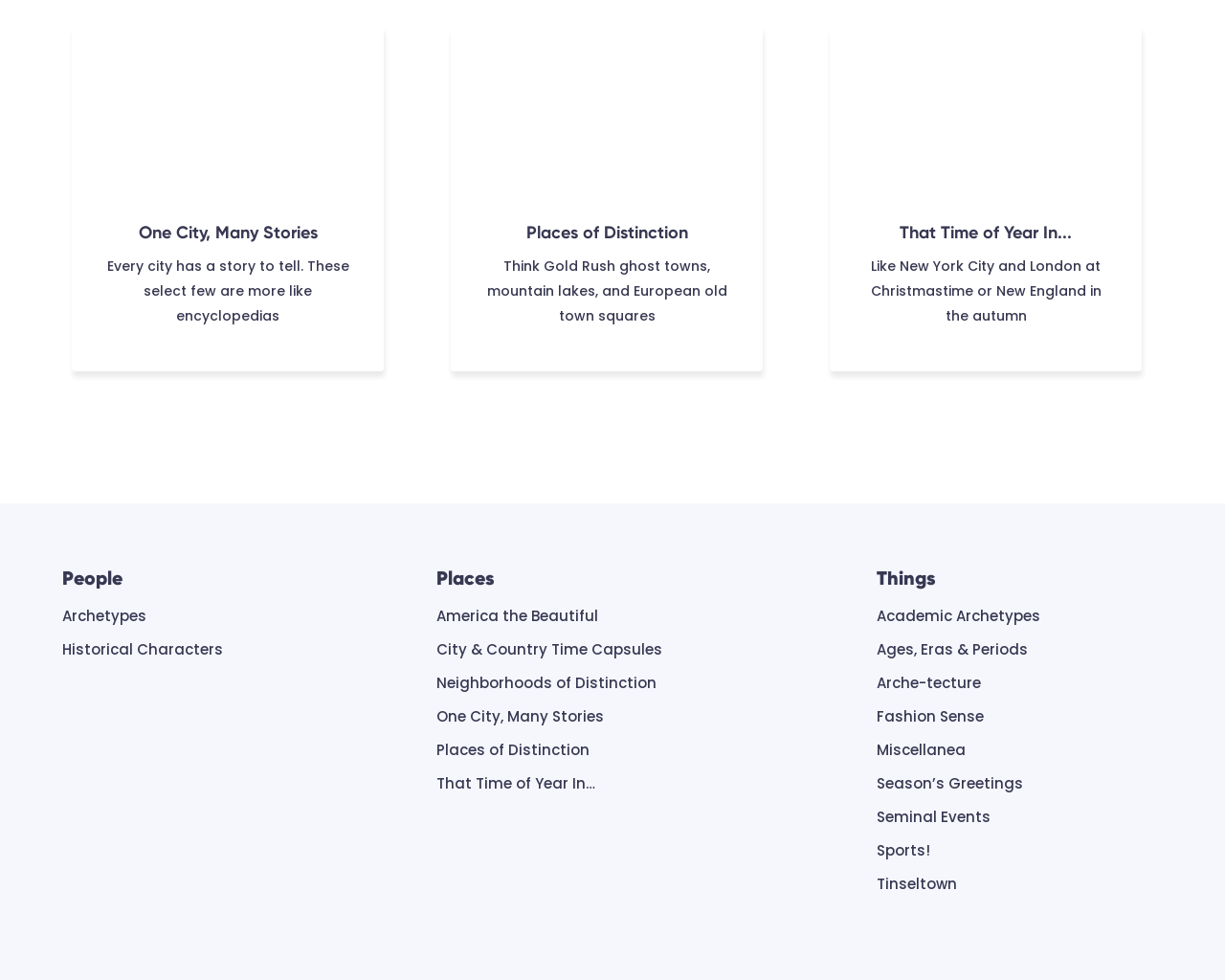Identify the bounding box coordinates of the clickable section necessary to follow the following instruction: "Browse 'Things'". The coordinates should be presented as four float numbers from 0 to 1, i.e., [left, top, right, bottom].

[0.716, 0.579, 0.764, 0.603]